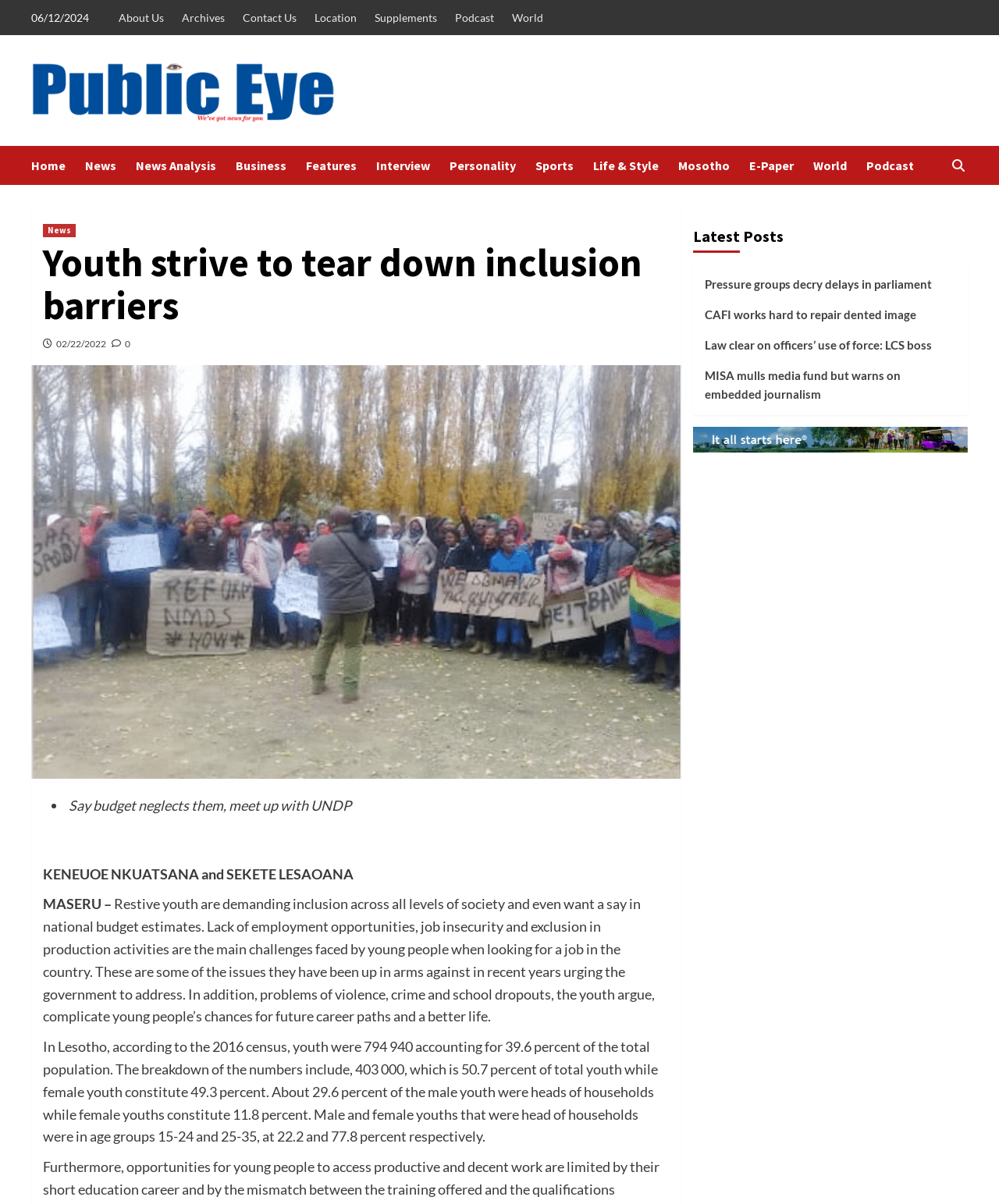Identify the bounding box coordinates of the element that should be clicked to fulfill this task: "contact the rotary club". The coordinates should be provided as four float numbers between 0 and 1, i.e., [left, top, right, bottom].

None